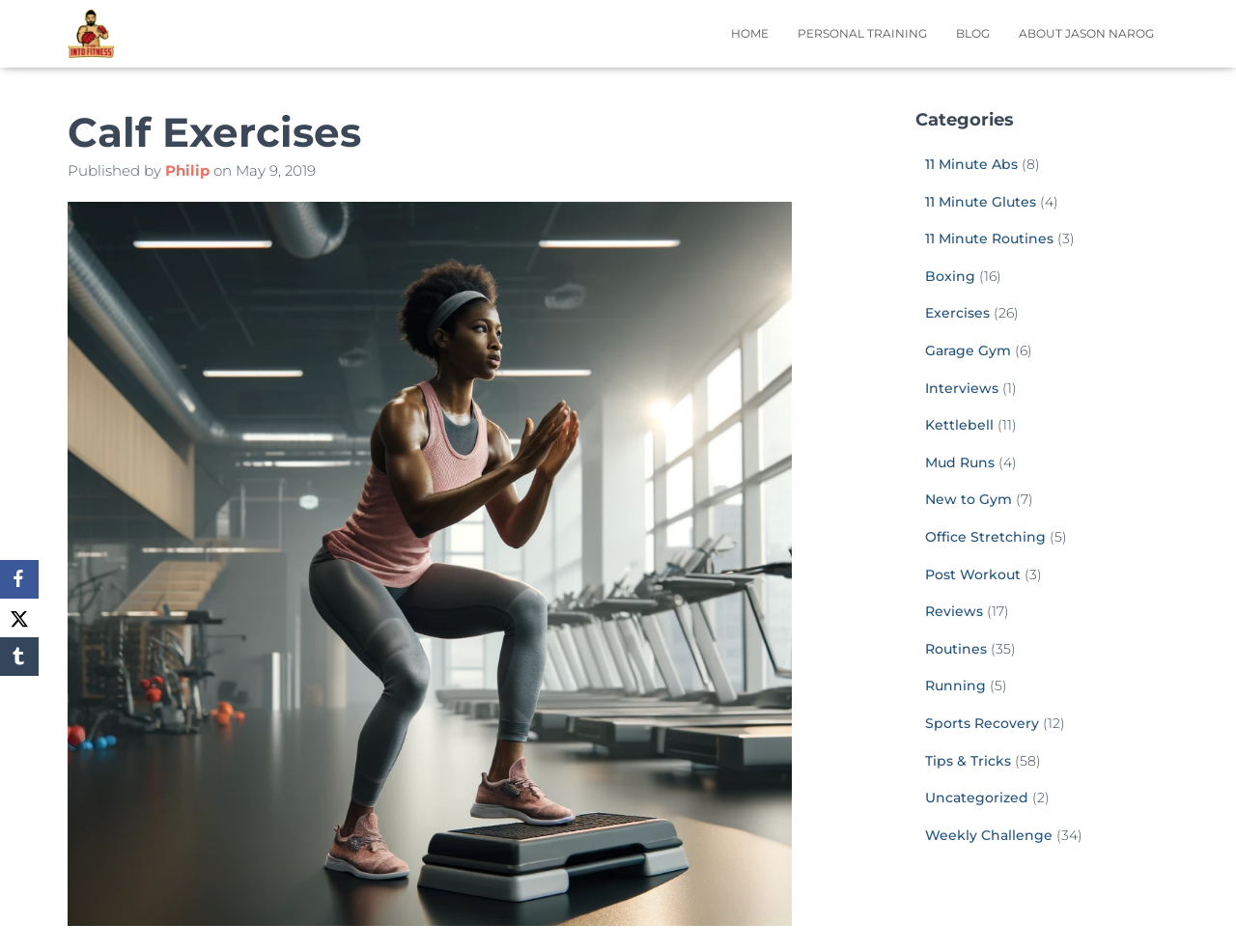Please find the bounding box coordinates for the clickable element needed to perform this instruction: "Search for a book".

None